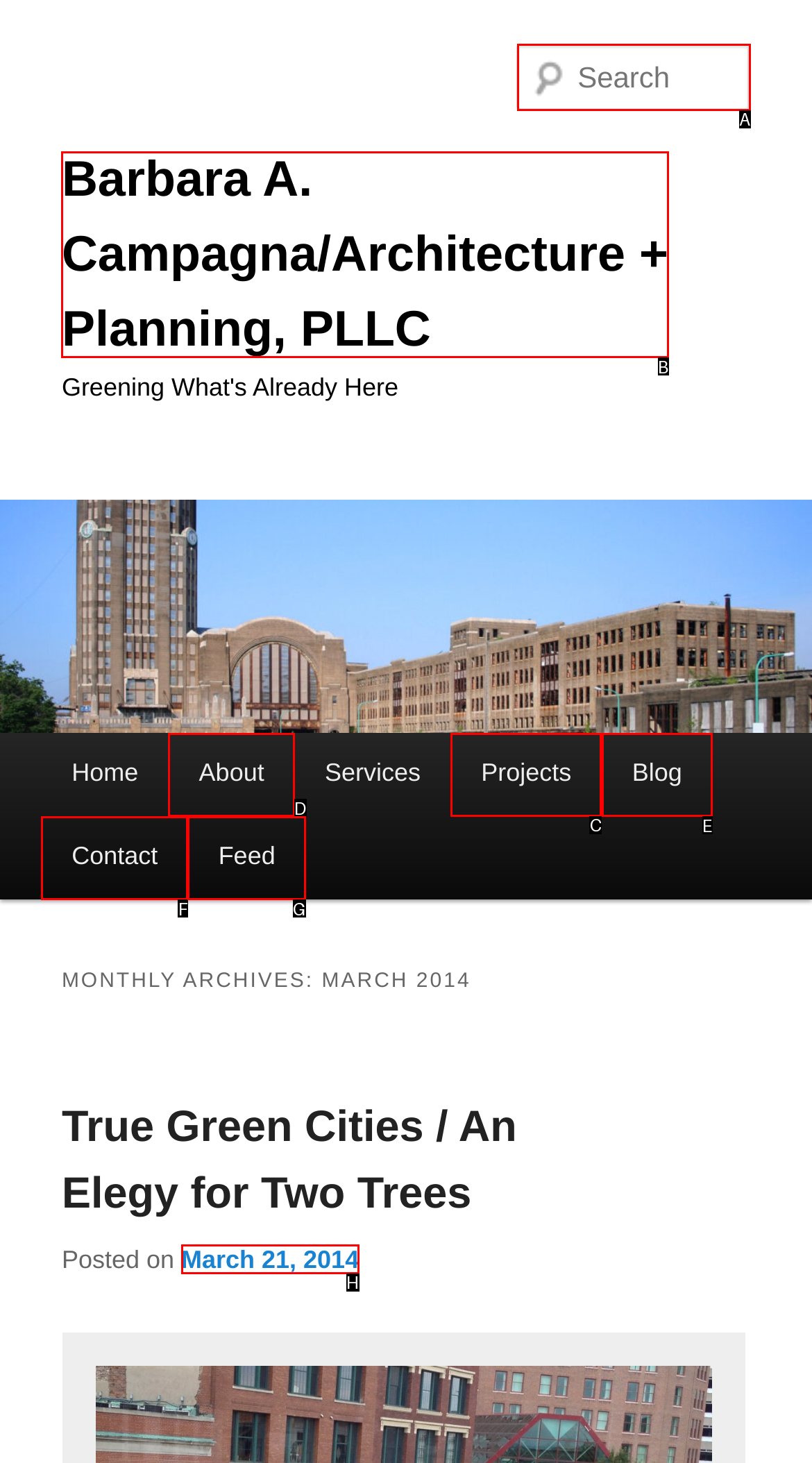Point out the UI element to be clicked for this instruction: view the projects. Provide the answer as the letter of the chosen element.

C